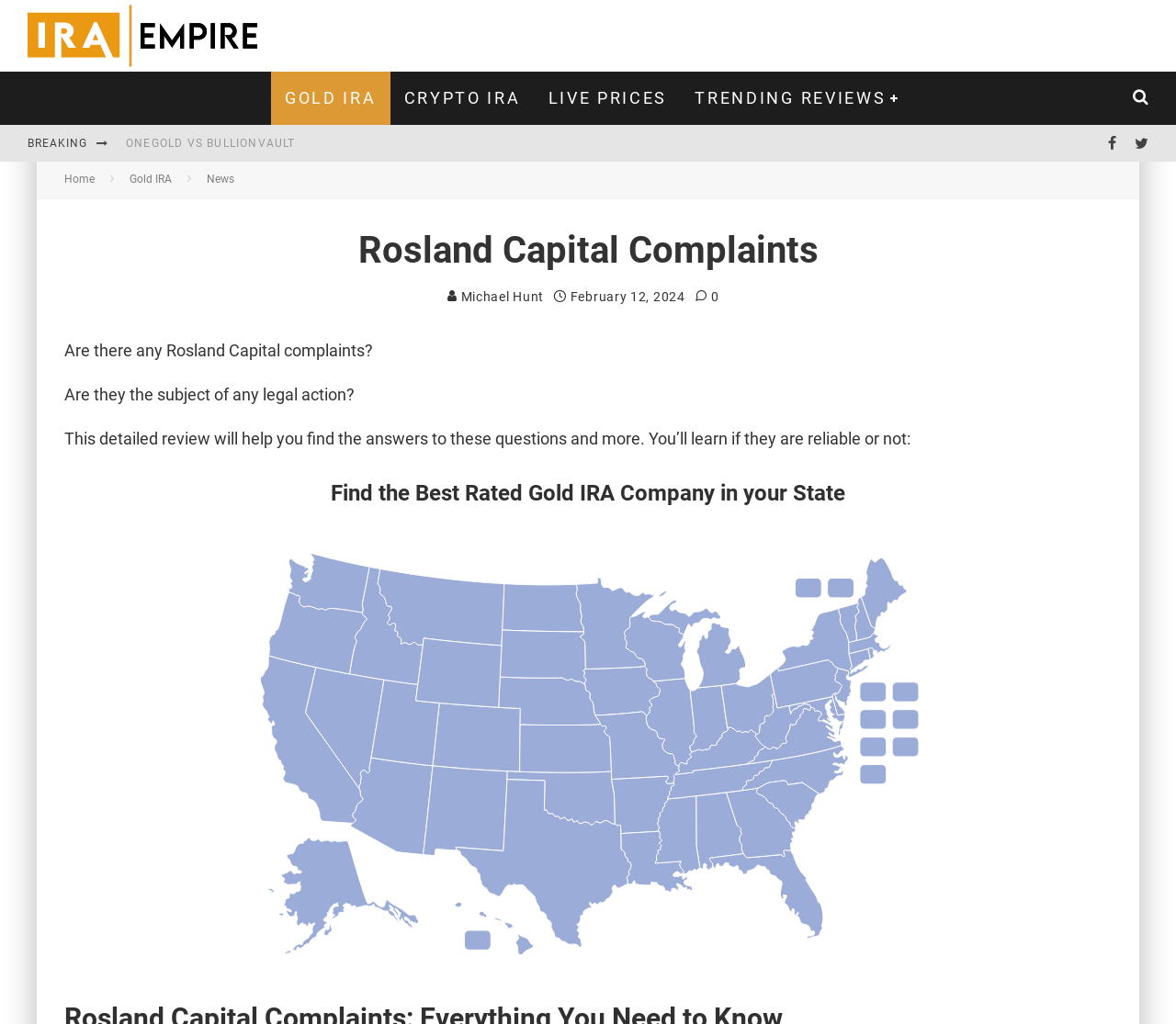Kindly determine the bounding box coordinates of the area that needs to be clicked to fulfill this instruction: "Click the 'Rosland Capital Complaints' heading".

[0.031, 0.222, 0.969, 0.268]